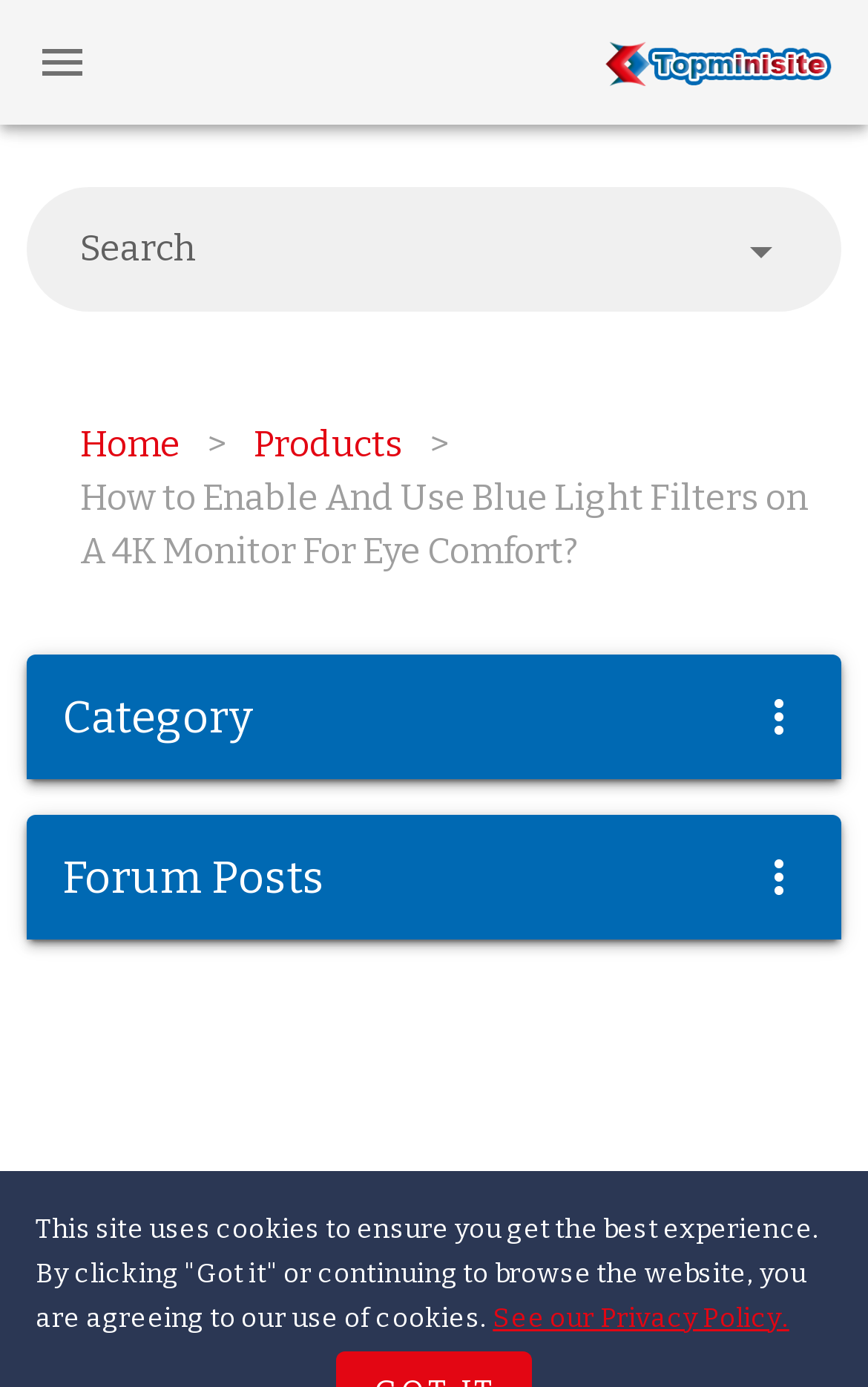Find the bounding box coordinates for the element that must be clicked to complete the instruction: "Click the Products link". The coordinates should be four float numbers between 0 and 1, indicated as [left, top, right, bottom].

[0.292, 0.302, 0.464, 0.34]